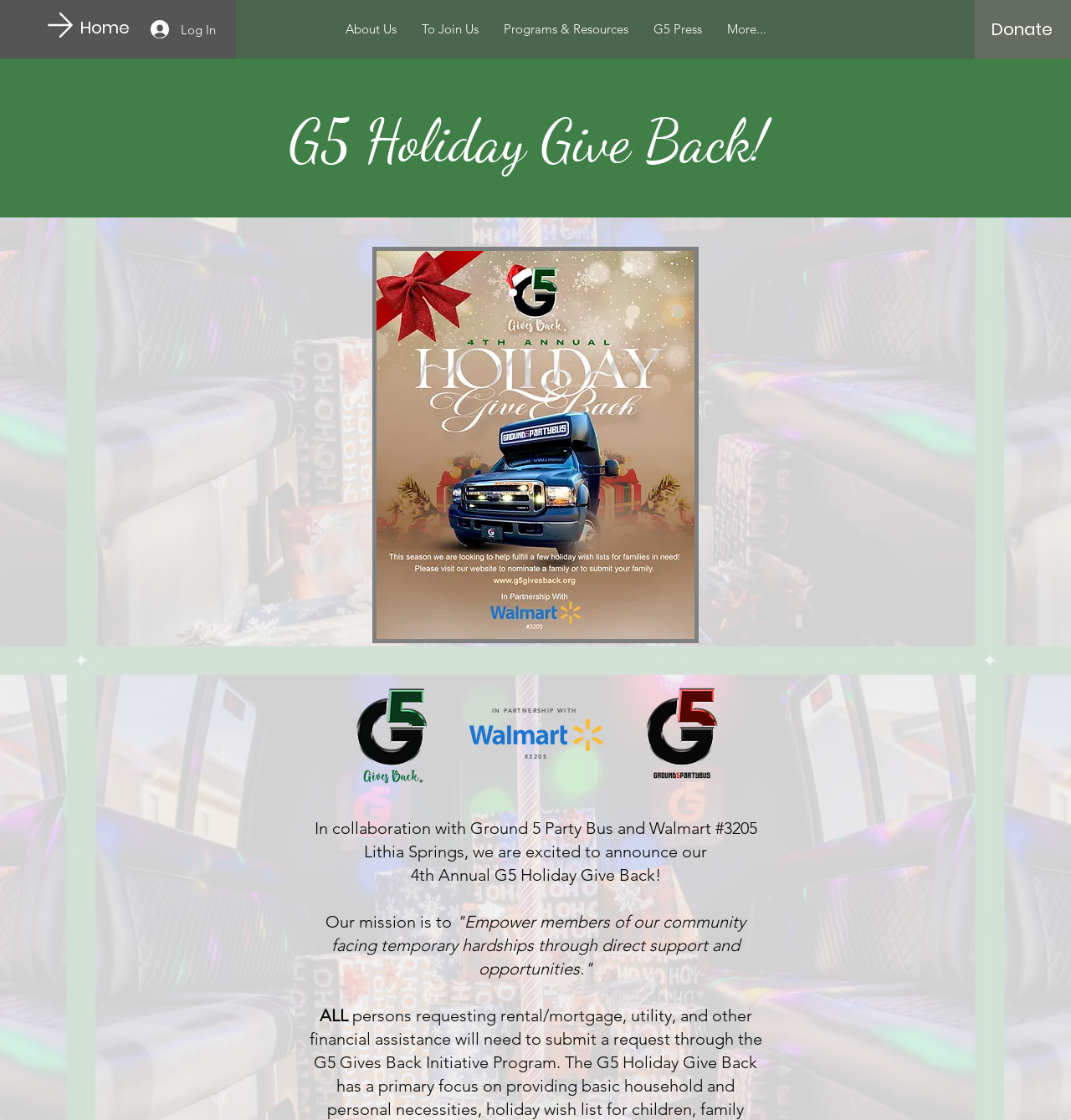For the given element description Programs & Resources, determine the bounding box coordinates of the UI element. The coordinates should follow the format (top-left x, top-left y, bottom-right x, bottom-right y) and be within the range of 0 to 1.

[0.458, 0.011, 0.598, 0.041]